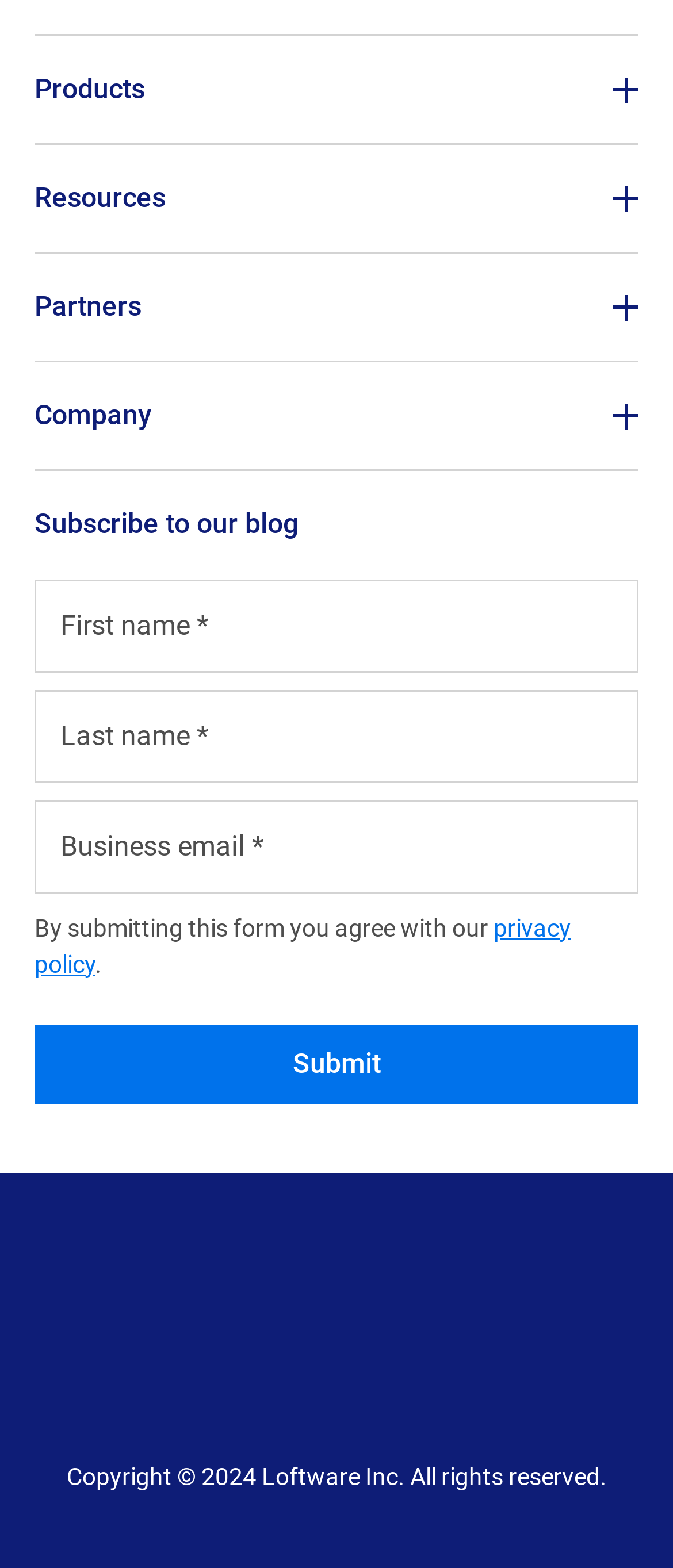Determine the bounding box coordinates of the clickable element to achieve the following action: 'Follow the company on Youtube'. Provide the coordinates as four float values between 0 and 1, formatted as [left, top, right, bottom].

[0.282, 0.792, 0.333, 0.814]